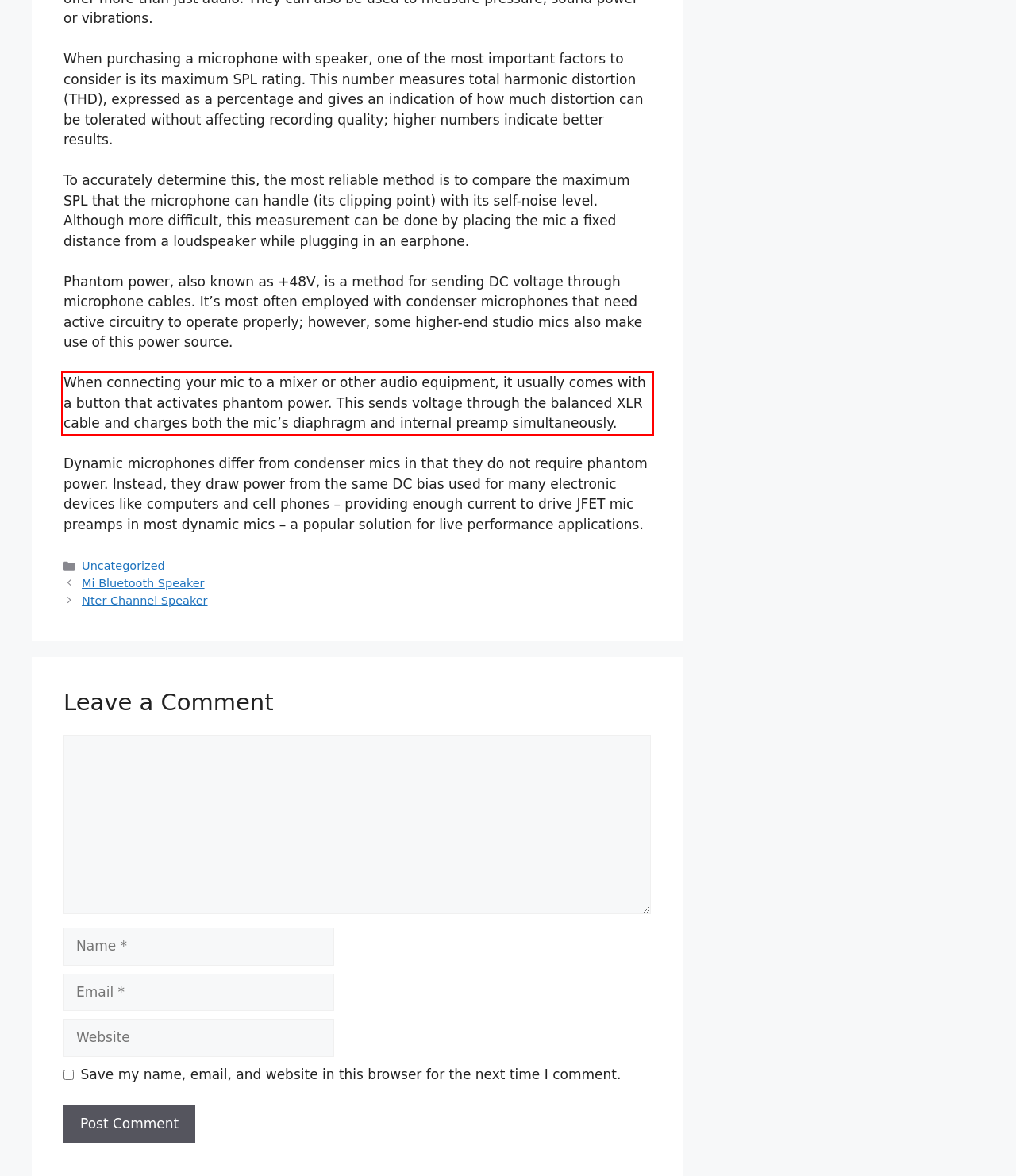There is a screenshot of a webpage with a red bounding box around a UI element. Please use OCR to extract the text within the red bounding box.

When connecting your mic to a mixer or other audio equipment, it usually comes with a button that activates phantom power. This sends voltage through the balanced XLR cable and charges both the mic’s diaphragm and internal preamp simultaneously.